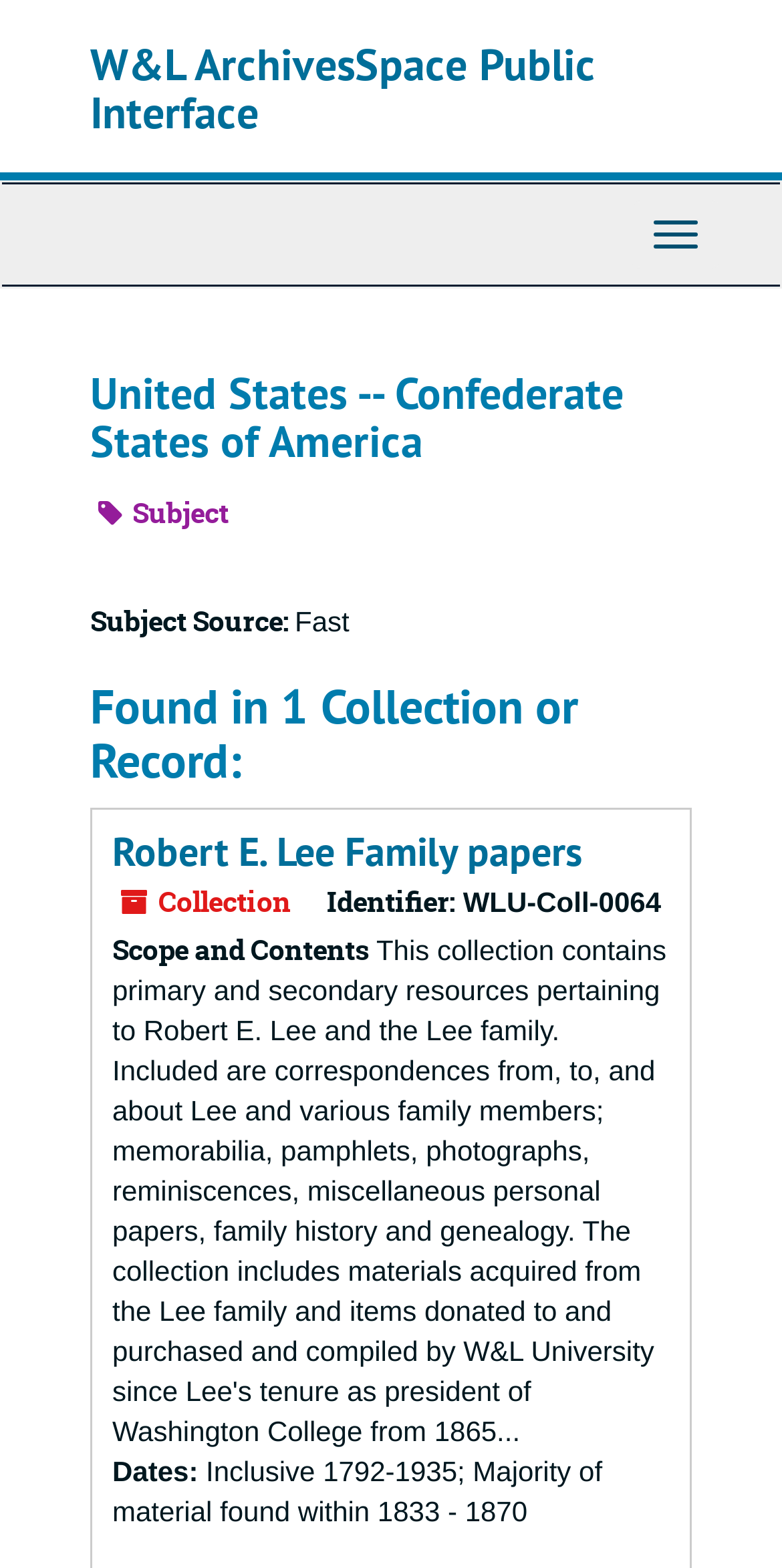Identify and extract the main heading from the webpage.

W&L ArchivesSpace Public Interface